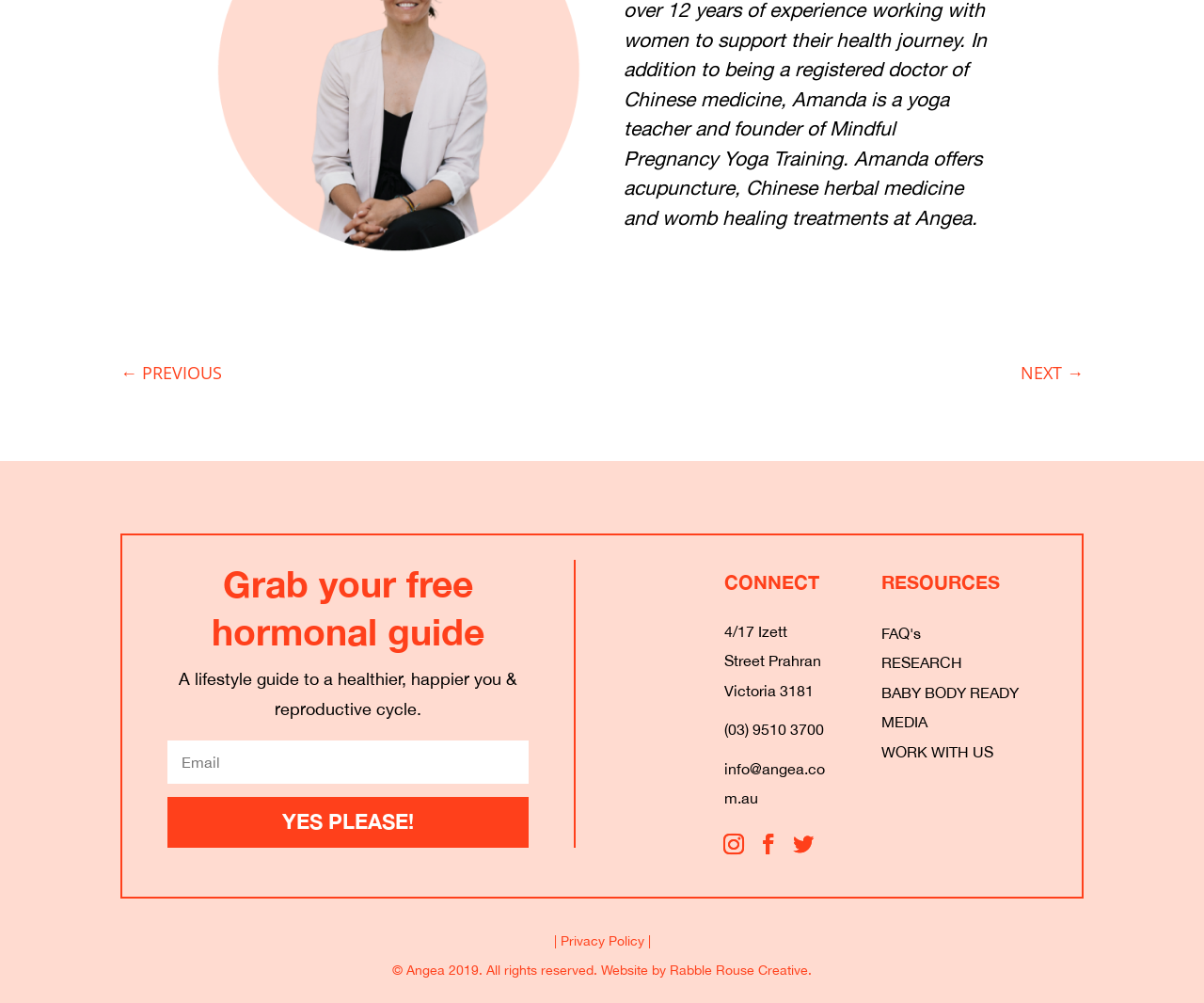What is the copyright year of the website?
Look at the screenshot and provide an in-depth answer.

The copyright year of the website can be found at the bottom of the webpage, where the static text '© Angea 2019. All rights reserved.' is present, indicating that the website's copyright year is 2019.